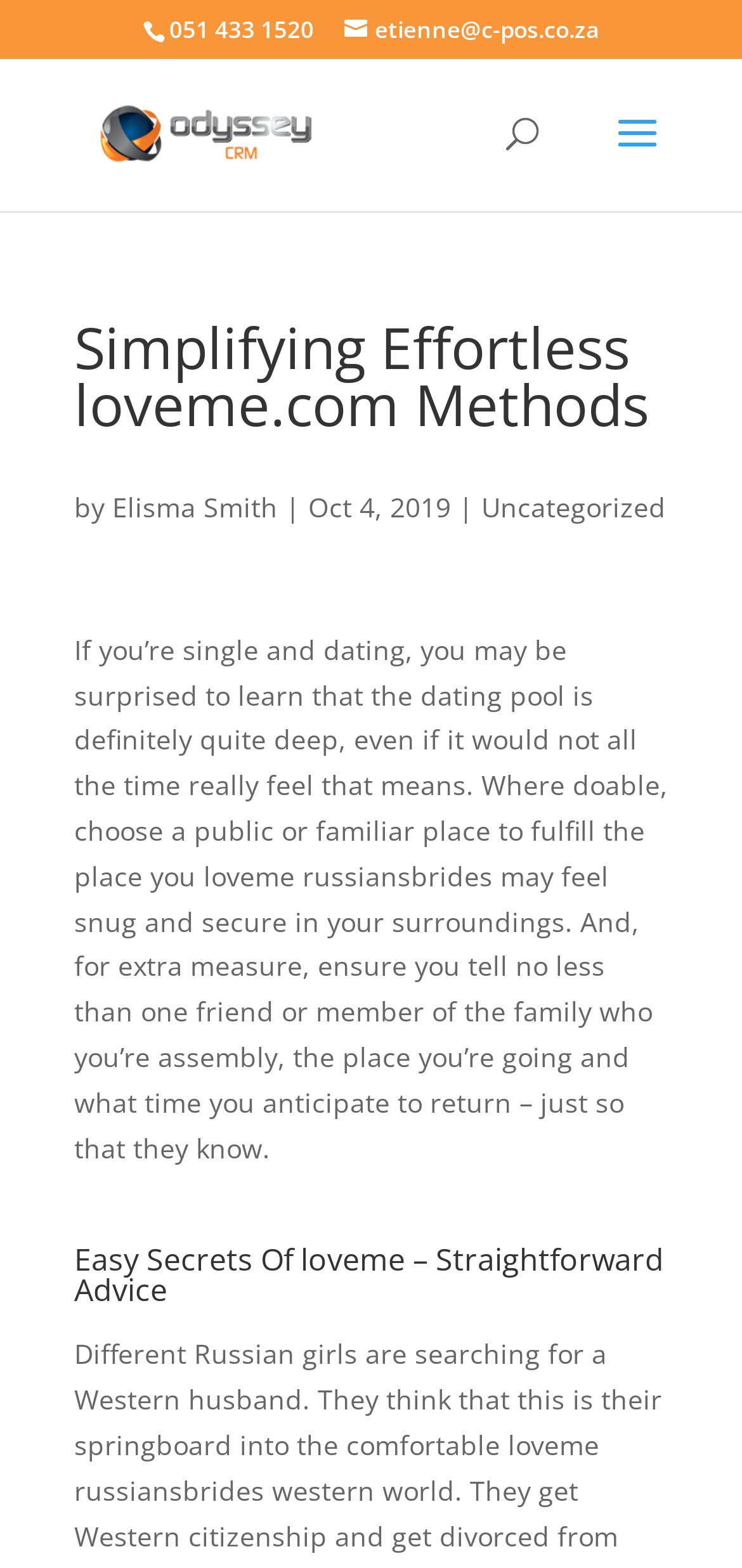Provide an in-depth caption for the elements present on the webpage.

The webpage appears to be a blog post or article page. At the top, there is a phone number "051 433 1520" and an email address "etienne@c-pos.co.za" displayed side by side. Below them, there is a link to "Odyssey CRM" accompanied by an image with the same name.

On the right side of the page, there is a search bar with a label "Search for:" where users can input their queries. 

The main content of the page is a blog post titled "Simplifying Effortless loveme.com Methods" written by "Elisma Smith" on "Oct 4, 2019". The post is categorized under "Uncategorized". The article discusses online dating, providing tips and advice for individuals who are single and dating. The text is divided into two sections, with the first section discussing the dating pool and the importance of meeting in a public or familiar place. The second section, titled "Easy Secrets Of loveme – Straightforward Advice", appears to provide more advice or secrets related to online dating platform loveme.